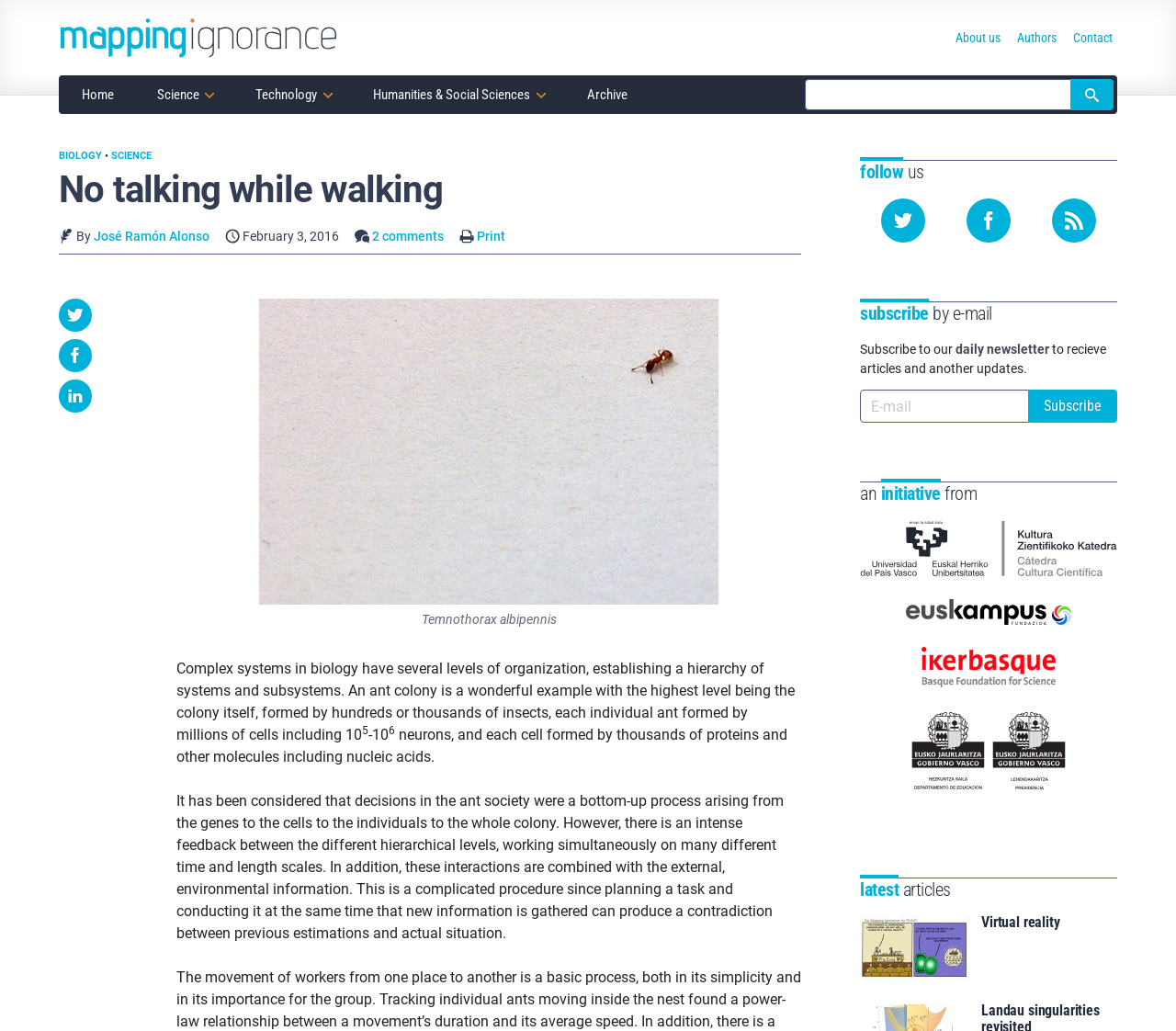Please identify the coordinates of the bounding box that should be clicked to fulfill this instruction: "Follow us on Facebook".

[0.822, 0.193, 0.859, 0.235]